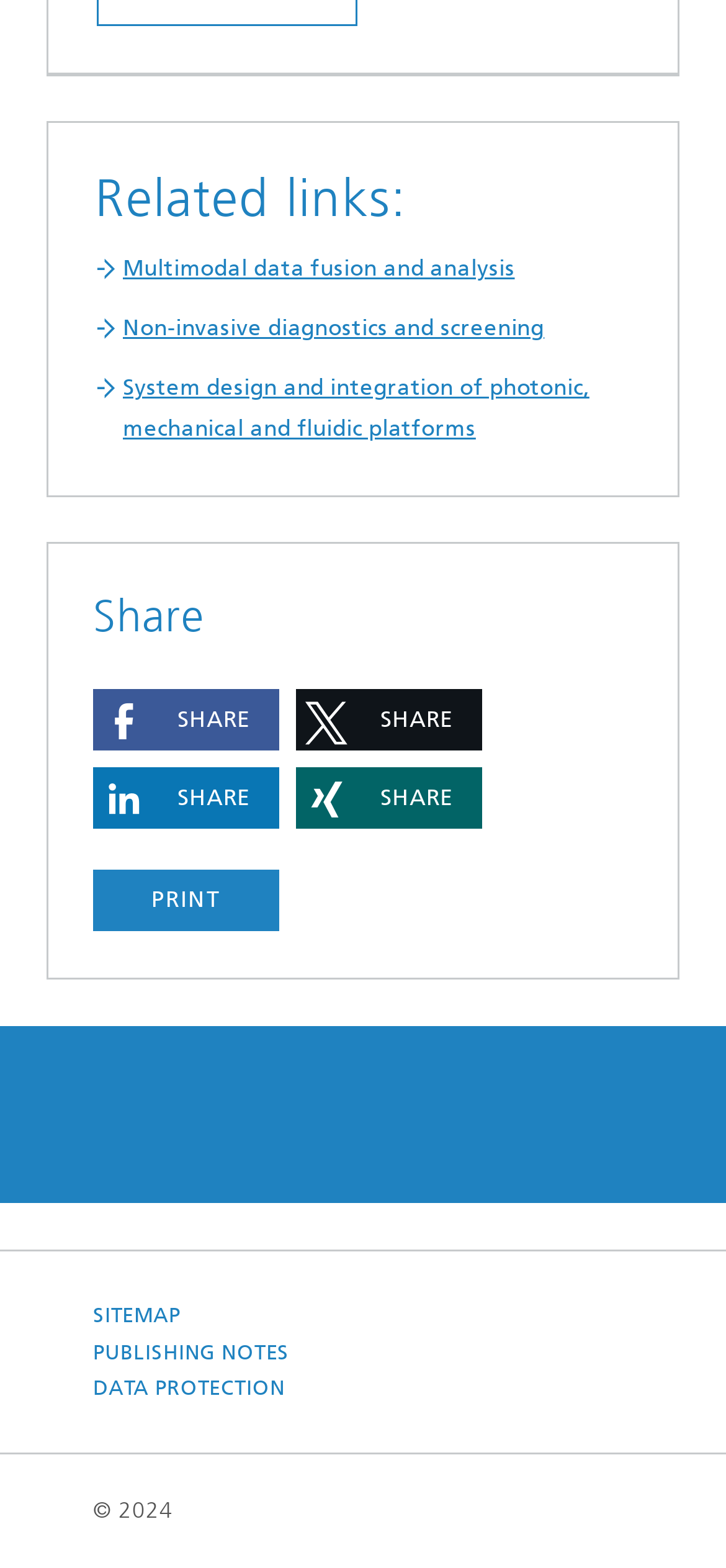Please reply to the following question using a single word or phrase: 
What is the copyright year mentioned at the bottom?

2024